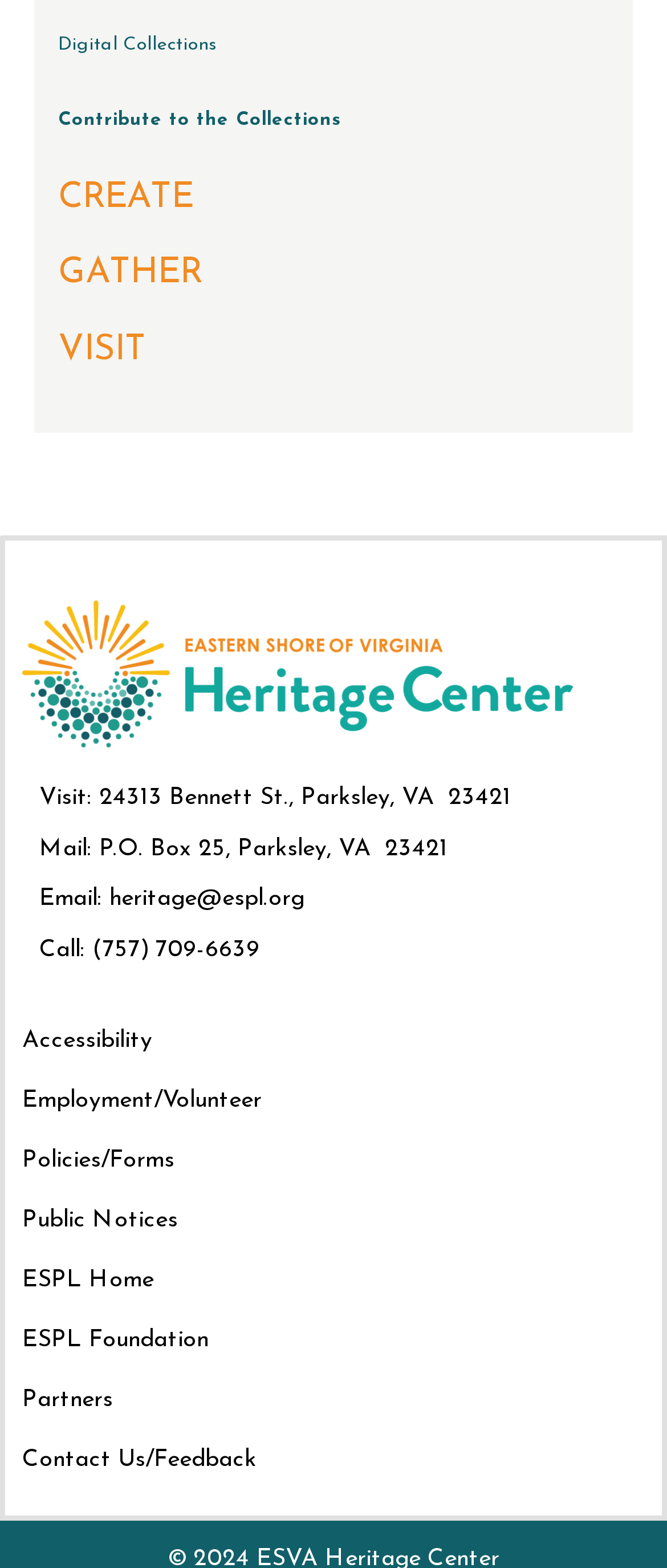Please mark the bounding box coordinates of the area that should be clicked to carry out the instruction: "send an email to heritage@espl.org".

[0.164, 0.566, 0.456, 0.582]